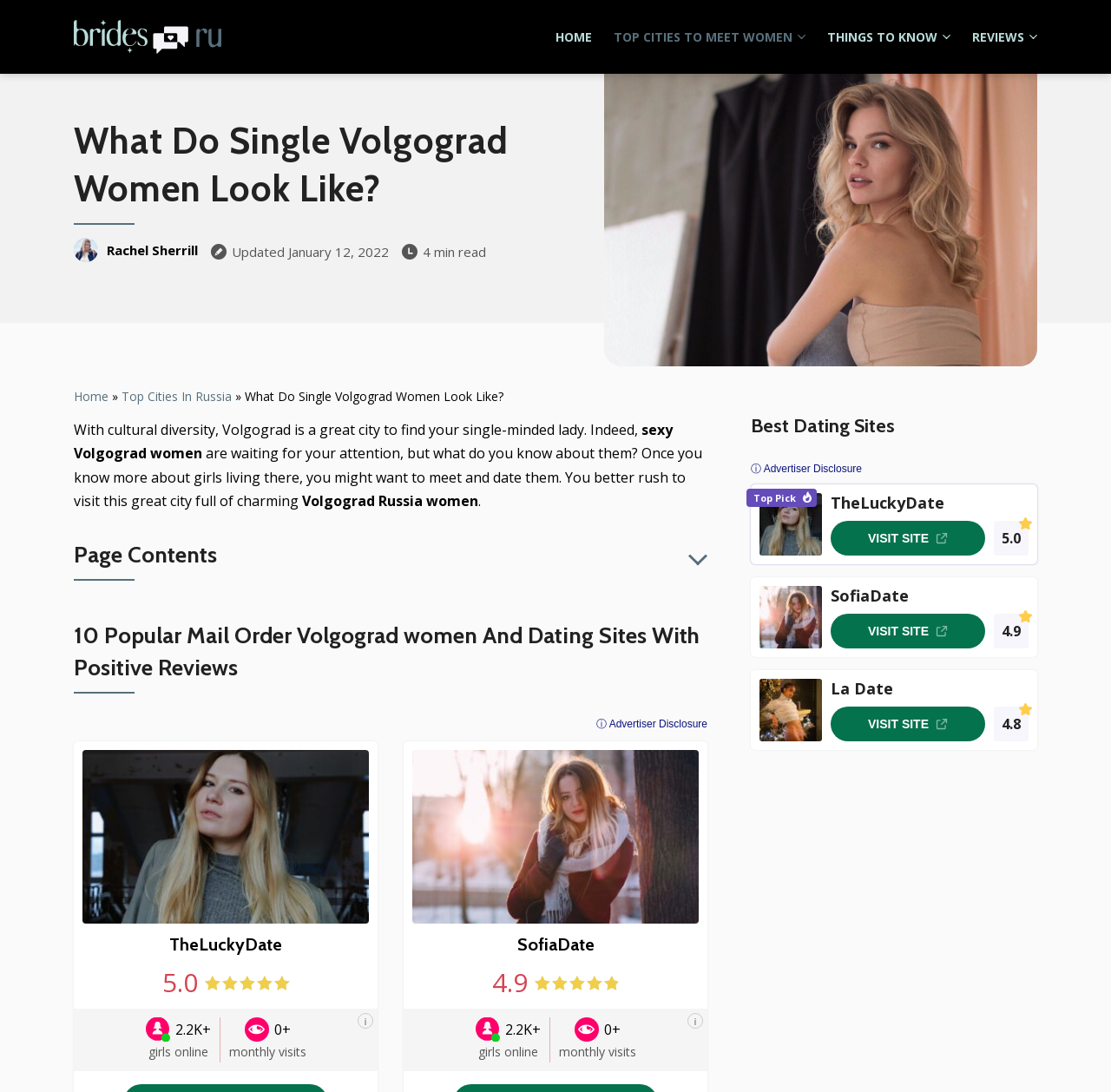Find the bounding box coordinates of the element to click in order to complete the given instruction: "Click the 'Brides Ru' link."

[0.066, 0.018, 0.199, 0.05]